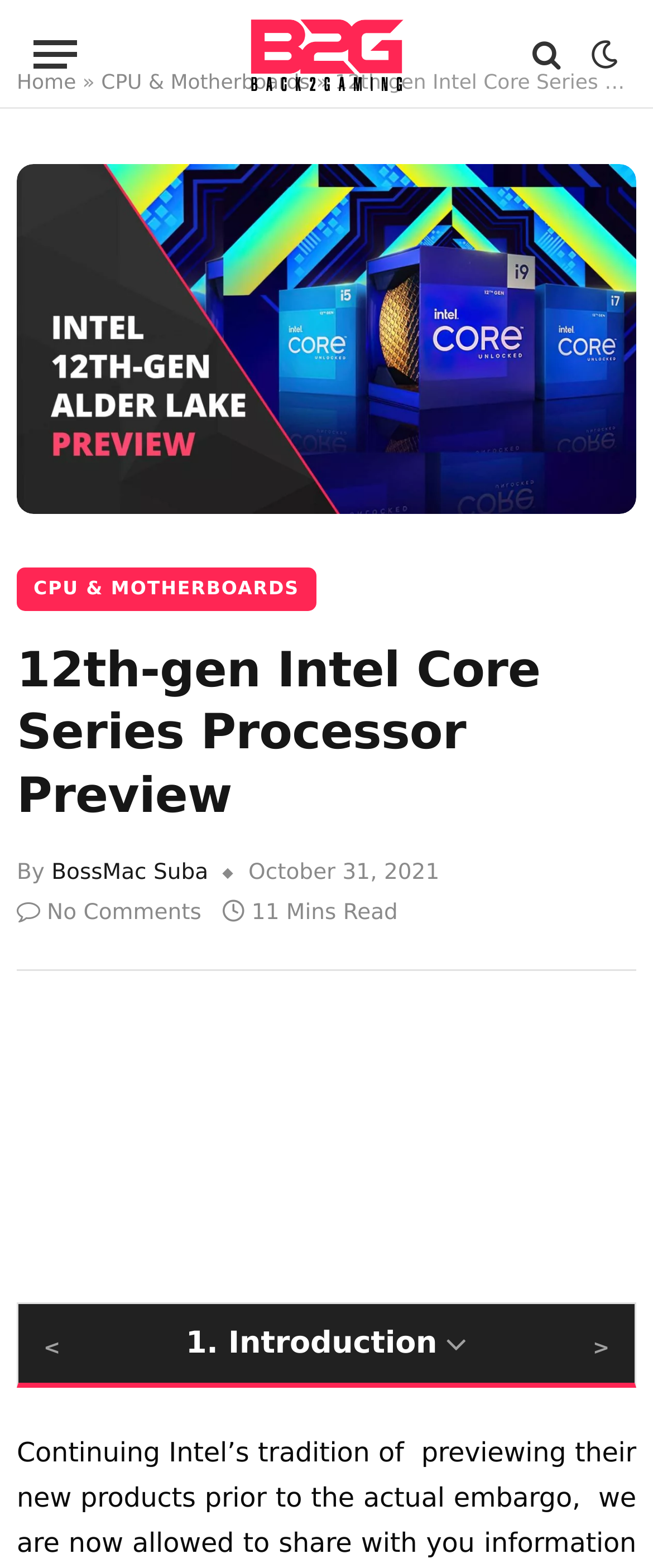Specify the bounding box coordinates for the region that must be clicked to perform the given instruction: "Read the article about 12th-gen Intel Core Series Processor Preview".

[0.026, 0.105, 0.974, 0.327]